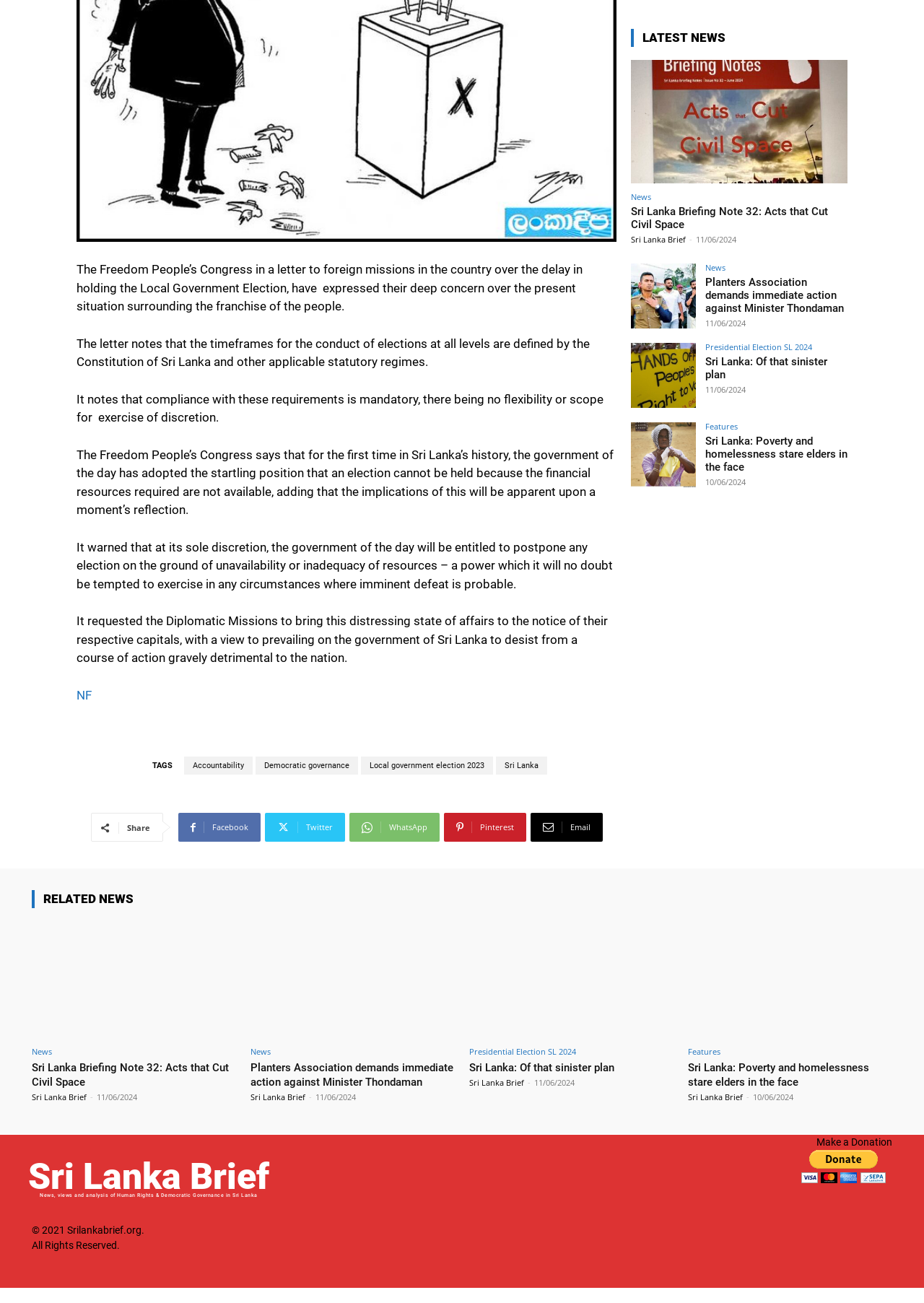Using the element description: "Sri Lanka", determine the bounding box coordinates for the specified UI element. The coordinates should be four float numbers between 0 and 1, [left, top, right, bottom].

[0.536, 0.581, 0.592, 0.595]